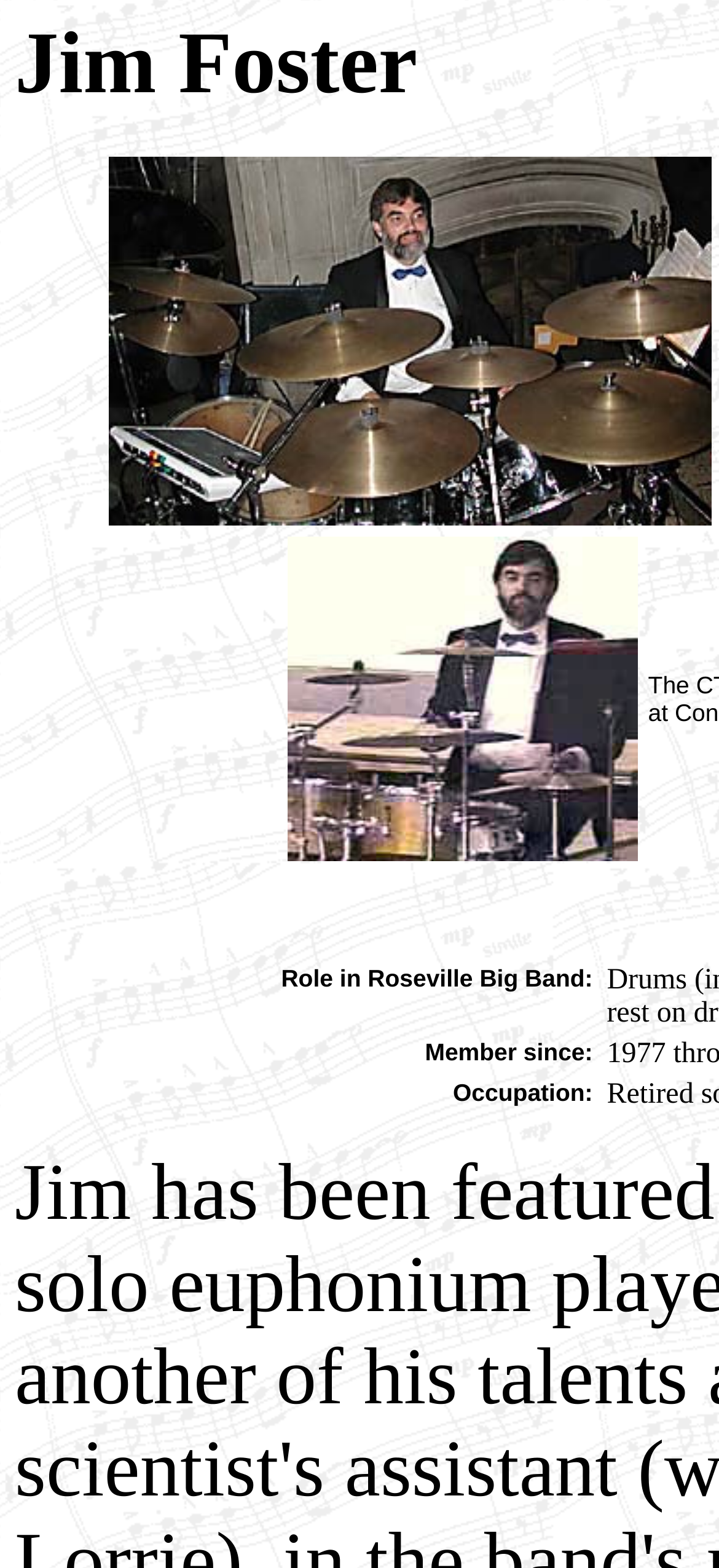Answer the question below in one word or phrase:
What is Jim doing in the second image?

concentrating on the music